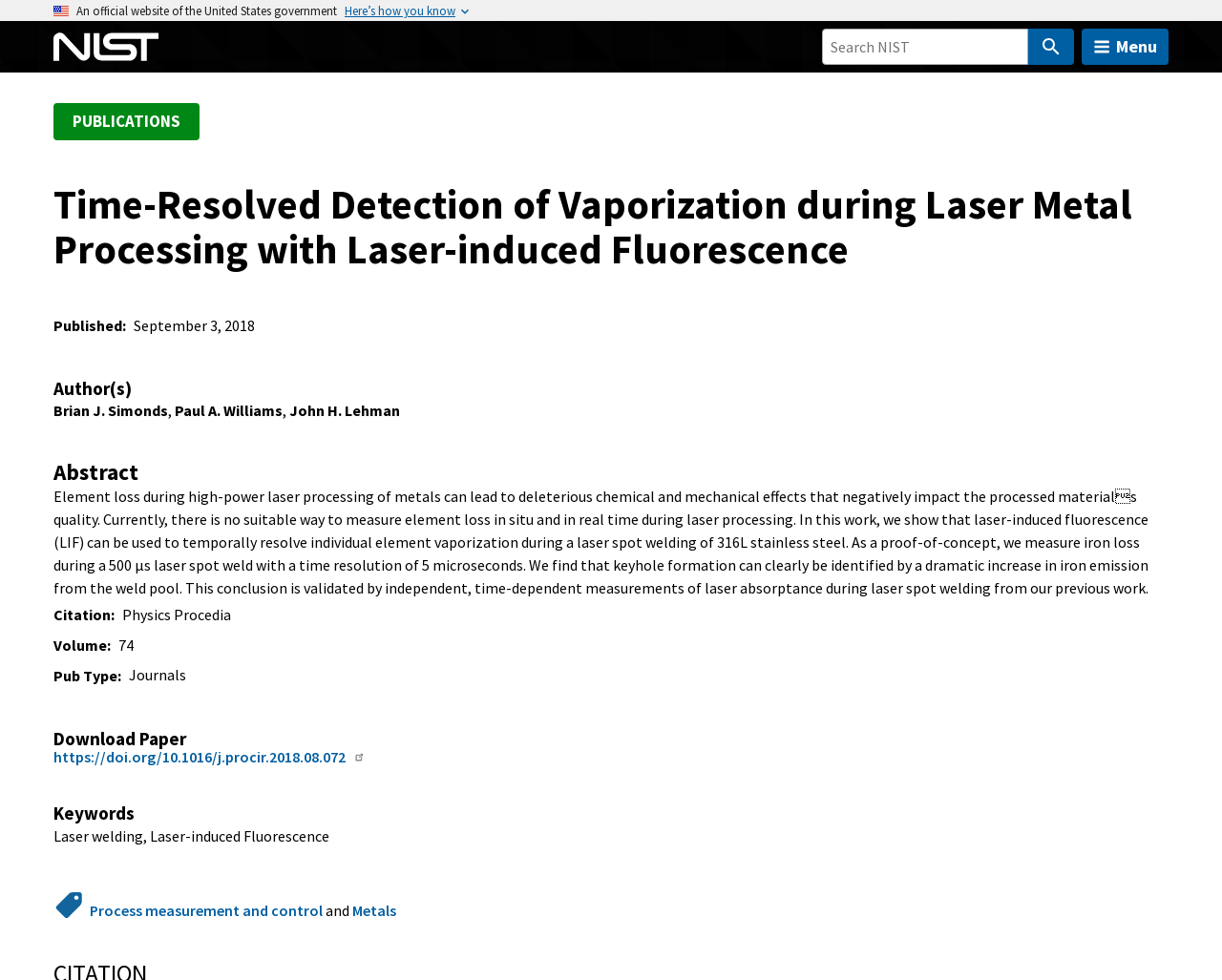Locate the bounding box coordinates of the UI element described by: "parent_node: Search NIST". The bounding box coordinates should consist of four float numbers between 0 and 1, i.e., [left, top, right, bottom].

[0.841, 0.029, 0.879, 0.066]